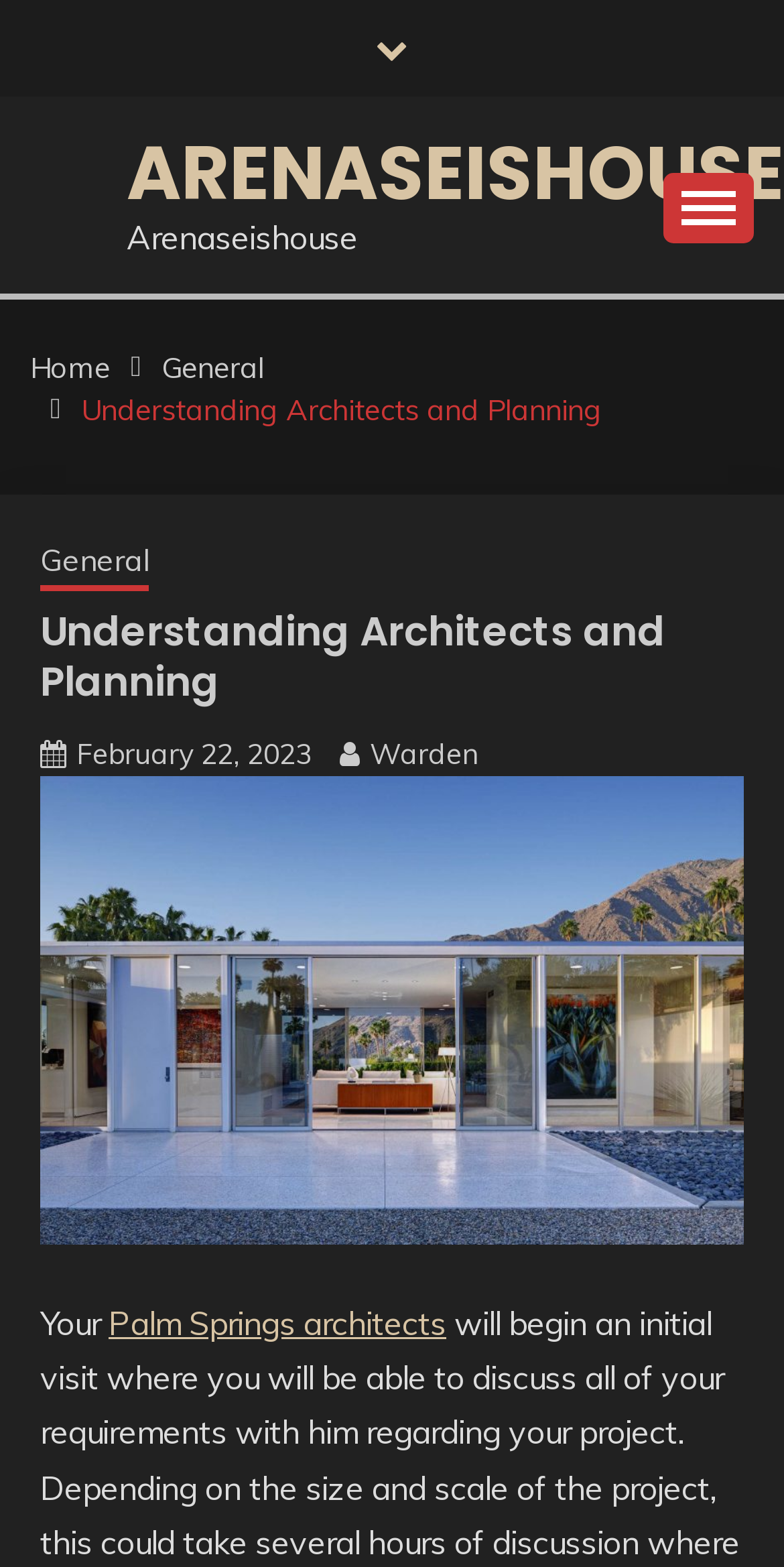Please identify the bounding box coordinates of the element's region that I should click in order to complete the following instruction: "Click on the 'Home' link". The bounding box coordinates consist of four float numbers between 0 and 1, i.e., [left, top, right, bottom].

[0.038, 0.223, 0.141, 0.246]